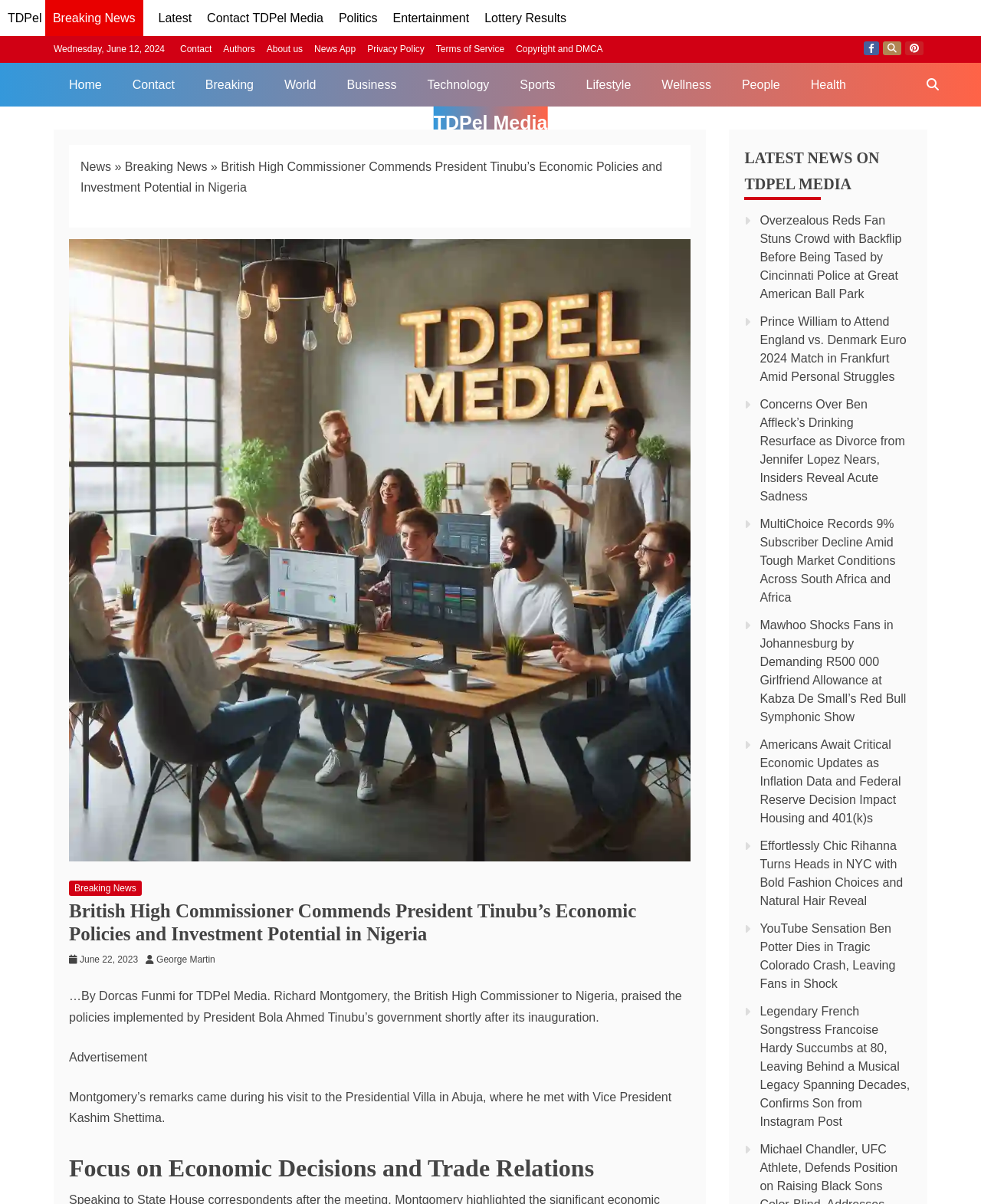Please determine the bounding box coordinates of the element to click on in order to accomplish the following task: "Read the latest news on TDPel Media". Ensure the coordinates are four float numbers ranging from 0 to 1, i.e., [left, top, right, bottom].

[0.775, 0.177, 0.919, 0.249]